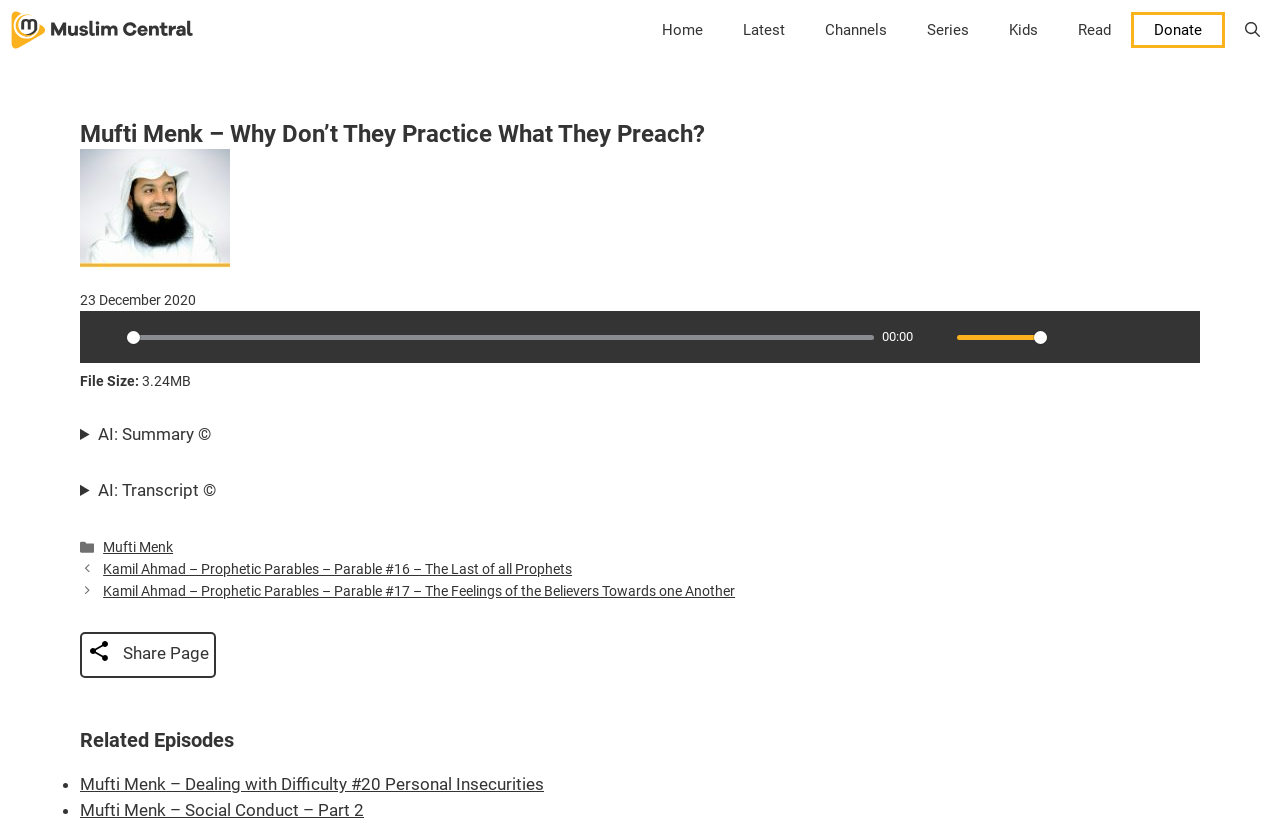Explain the webpage's layout and main content in detail.

This webpage is about an audio lecture by Mufti Menk titled "Why Don't They Practice What They Preach?" on the Muslim Central platform. At the top, there is a navigation bar with links to "Home", "Latest", "Channels", "Series", "Kids", "Read", and "Donate". On the right side of the navigation bar, there is a search bar link.

Below the navigation bar, there is a header section with a large title "Mufti Menk – Why Don’t They Practice What They Preach?" and an image of Mufti Menk. The title is followed by the date "23 December 2020".

The main content area has an audio player with controls such as play, pause, mute, and volume adjustment. There is also a seek slider to navigate through the audio, a timer showing the current time, and buttons to rewind or forward 10 seconds. Additionally, there is a link to download the audio file and a settings button.

Below the audio player, there are two sections with details about the audio file, including the file size. There are also two disclosure triangles that can be expanded to show summaries and transcripts of the audio lecture.

The footer section has a navigation menu with links to related posts, including "Categories" and "Posts". There are also links to other audio lectures by Mufti Menk and other speakers. At the bottom, there is a "Share Page" button and a section titled "Related Episodes" with links to other related audio lectures.